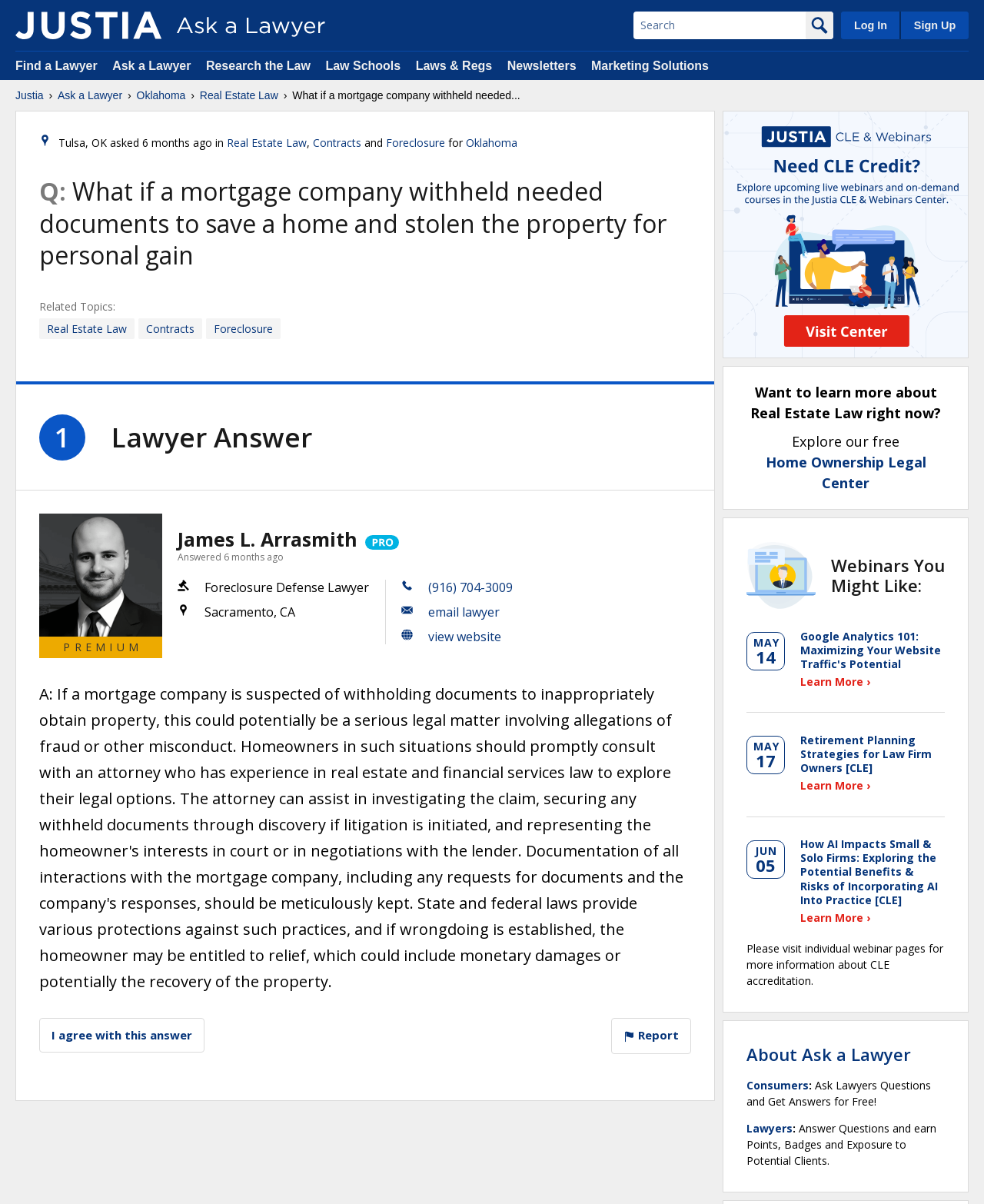Locate the bounding box coordinates of the area where you should click to accomplish the instruction: "Log in to the website".

[0.855, 0.01, 0.914, 0.033]